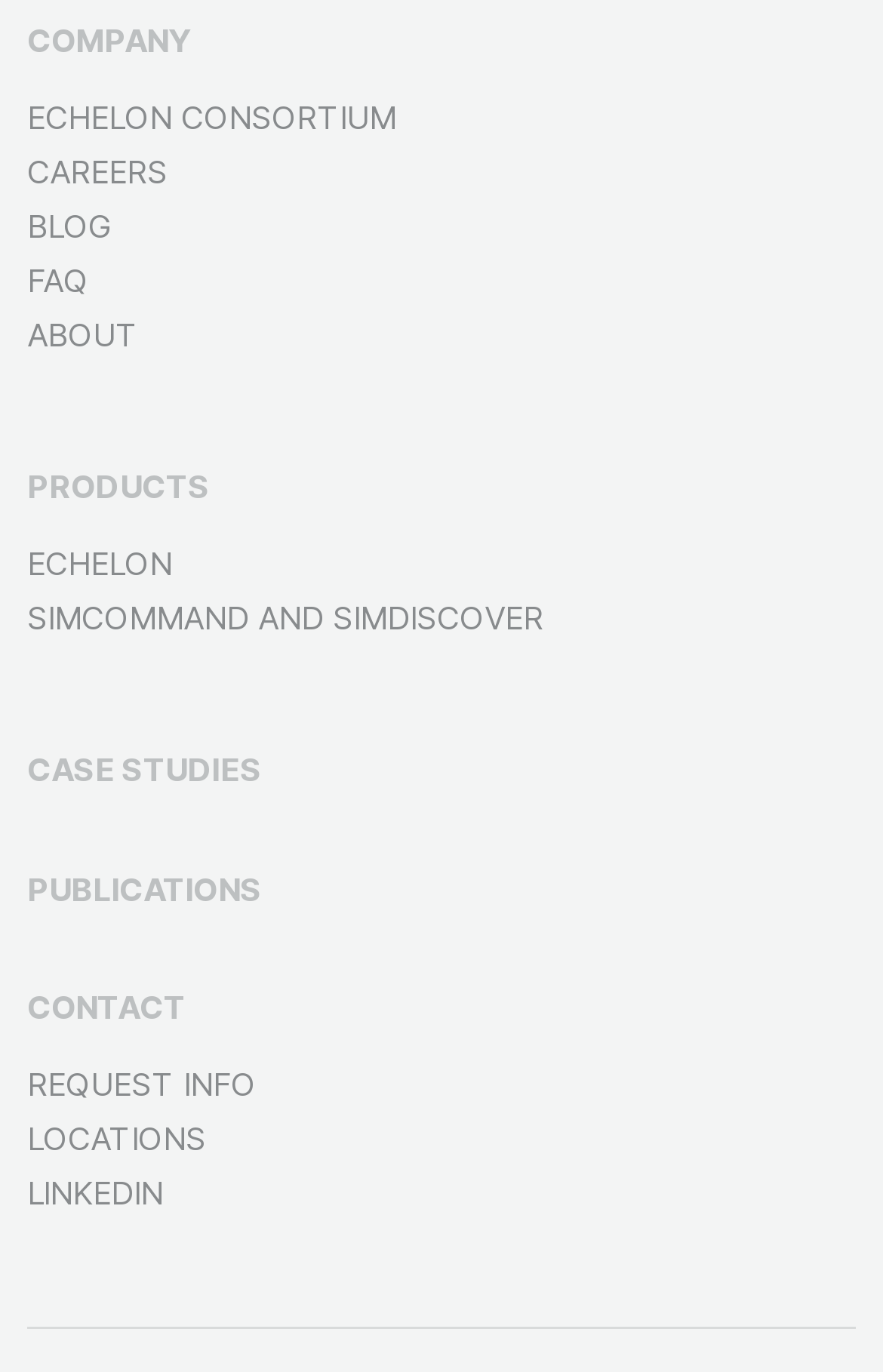Please determine the bounding box coordinates for the element that should be clicked to follow these instructions: "Learn about Echelon".

[0.031, 0.396, 0.195, 0.424]